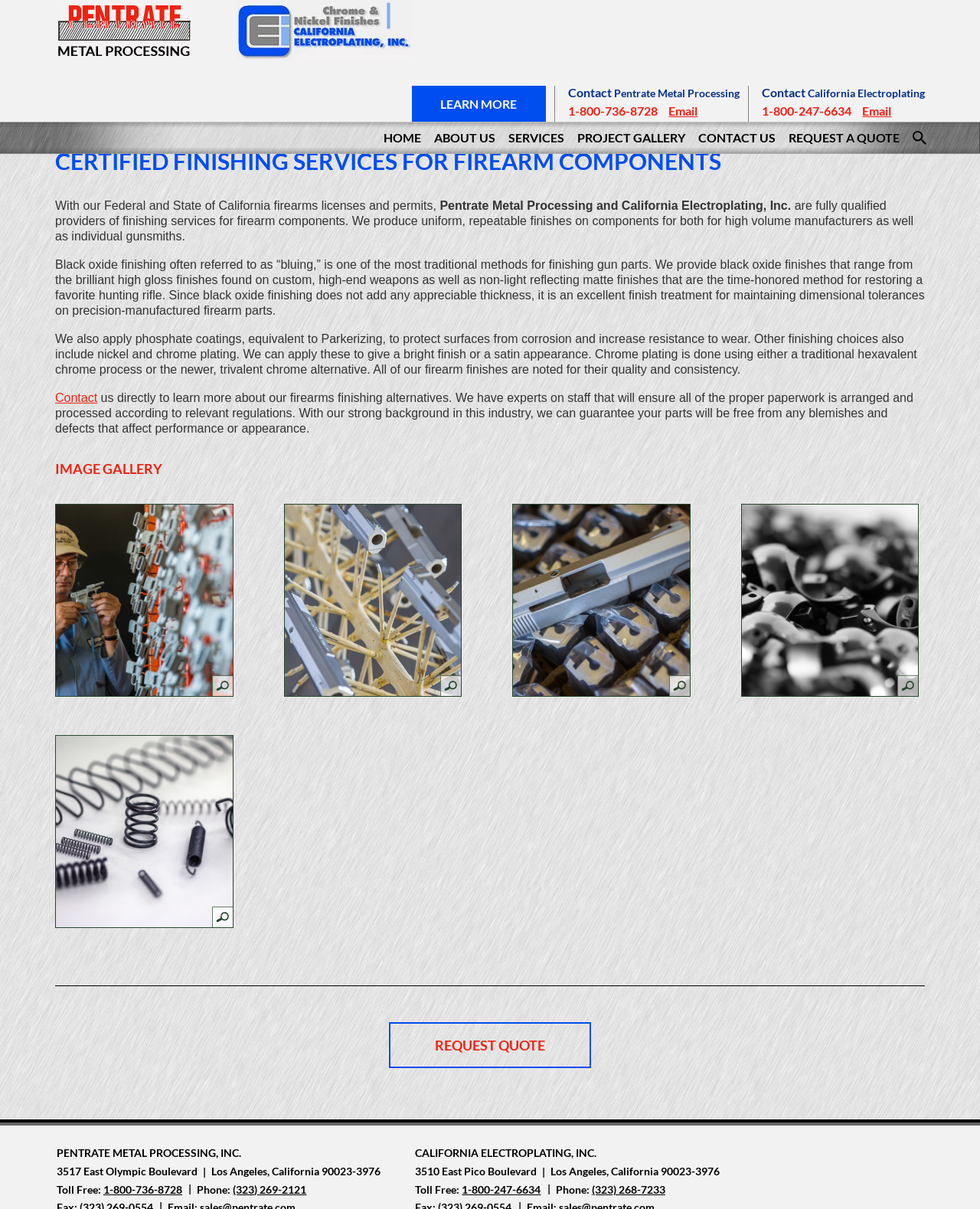Extract the bounding box coordinates for the UI element described as: "Home".

[0.391, 0.101, 0.43, 0.128]